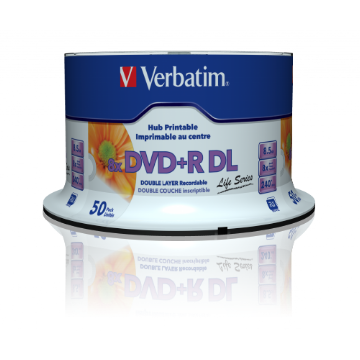Using the information from the screenshot, answer the following question thoroughly:
What is the color scheme of the packaging?

The color scheme of the packaging can be identified by observing the vibrant design, which features a sunflower graphic on the front, and noting the dominant colors used, which are blue and white, along with the Verbatim logo at the top.